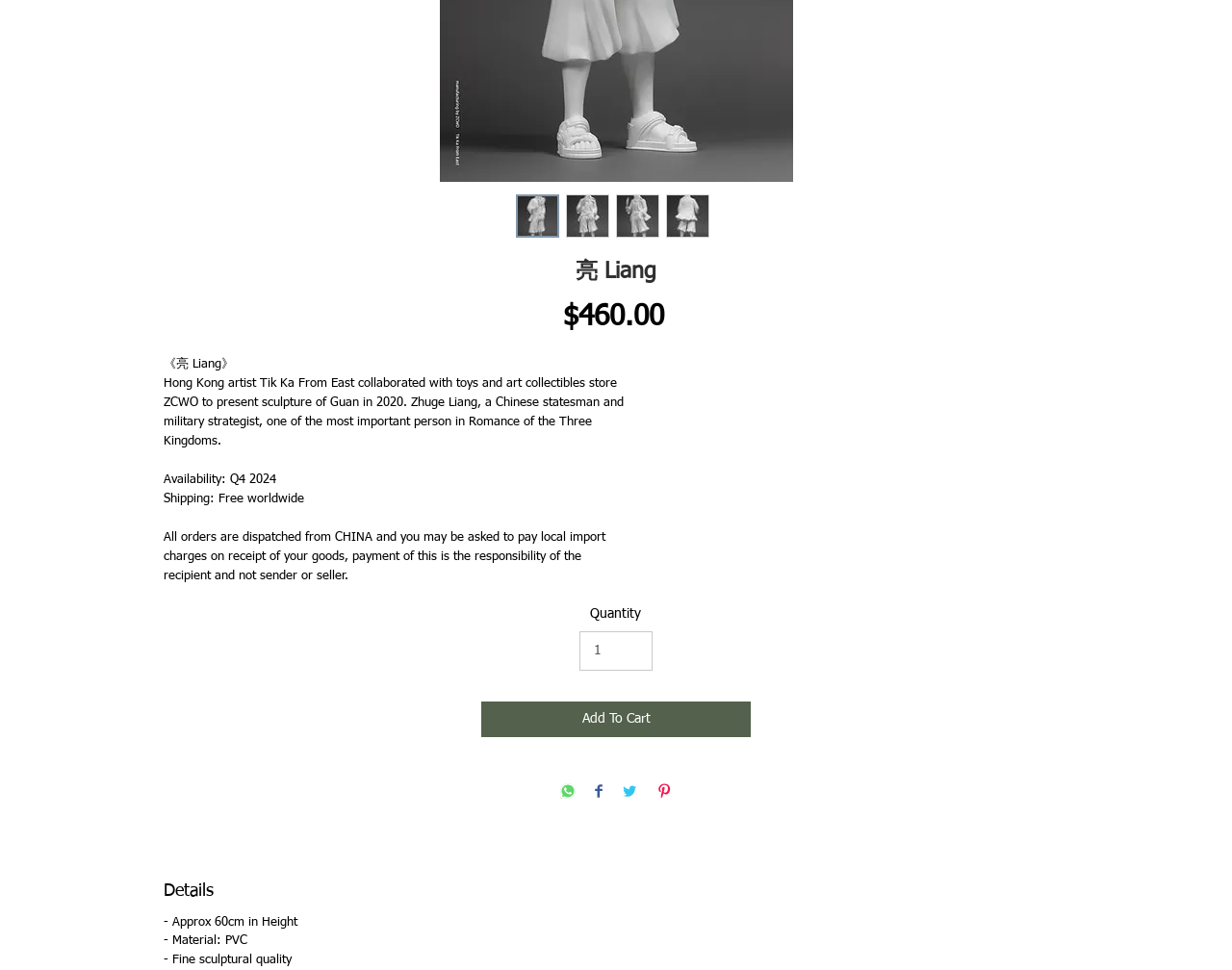Provide the bounding box coordinates of the HTML element described as: "Add To Cart". The bounding box coordinates should be four float numbers between 0 and 1, i.e., [left, top, right, bottom].

[0.391, 0.723, 0.609, 0.76]